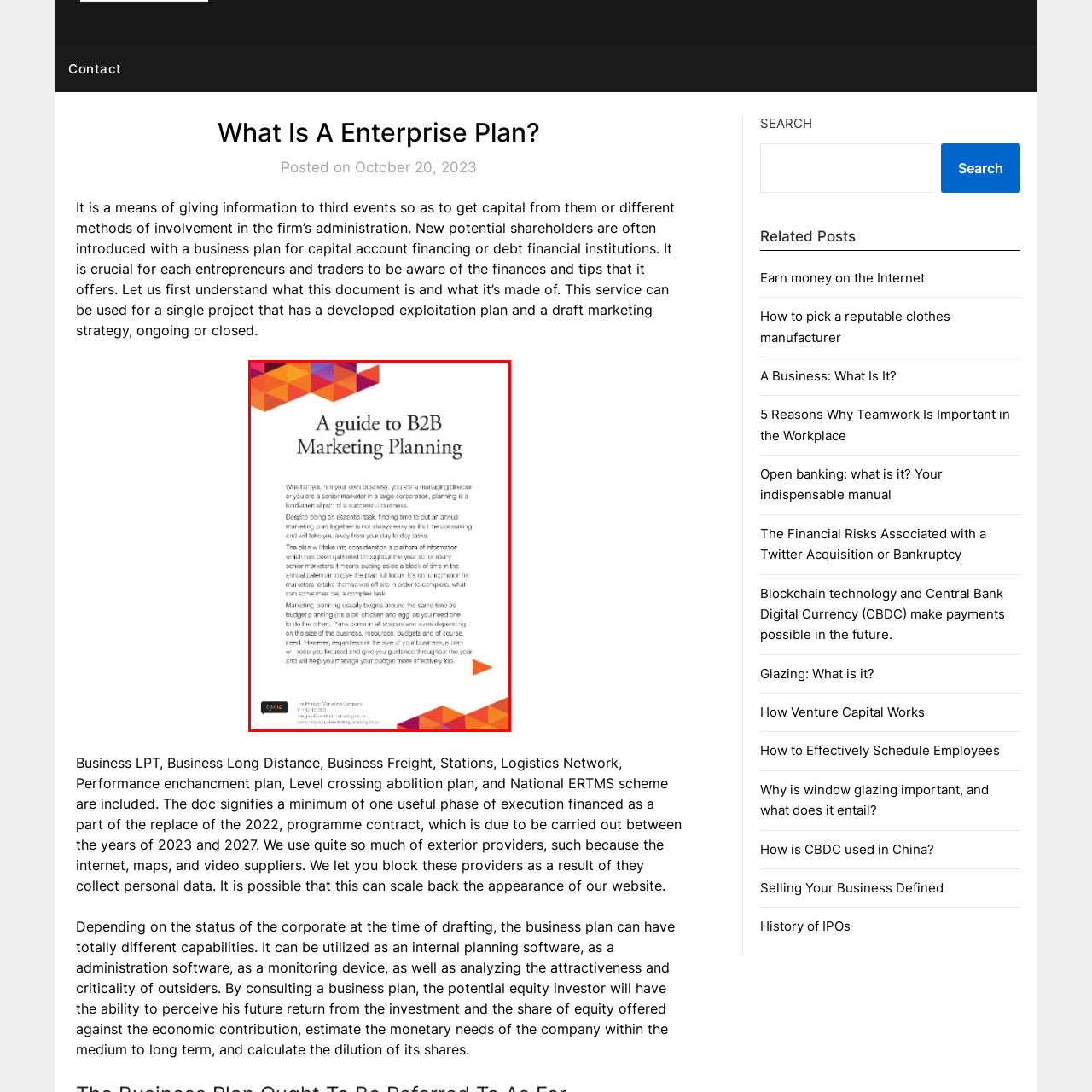Carefully describe the image located within the red boundary.

The image depicts a visually appealing guide titled "A guide to B2B Marketing Planning." It is designed for marketing directors or senior marketers, highlighting the critical aspects of annual marketing strategies. The guide addresses the importance of planning and suggests that effective marketing requires careful budgeting and consideration of various strategies. It emphasizes the challenges faced when creating a marketing plan within a corporate environment and offers valuable insights for marketers looking to streamline their efforts. The layout is professional and informative, aimed at assisting businesses in optimizing their marketing budget and enhancing strategic execution. The design features attractive typography and a clean format, making the content easily digestible for readers.